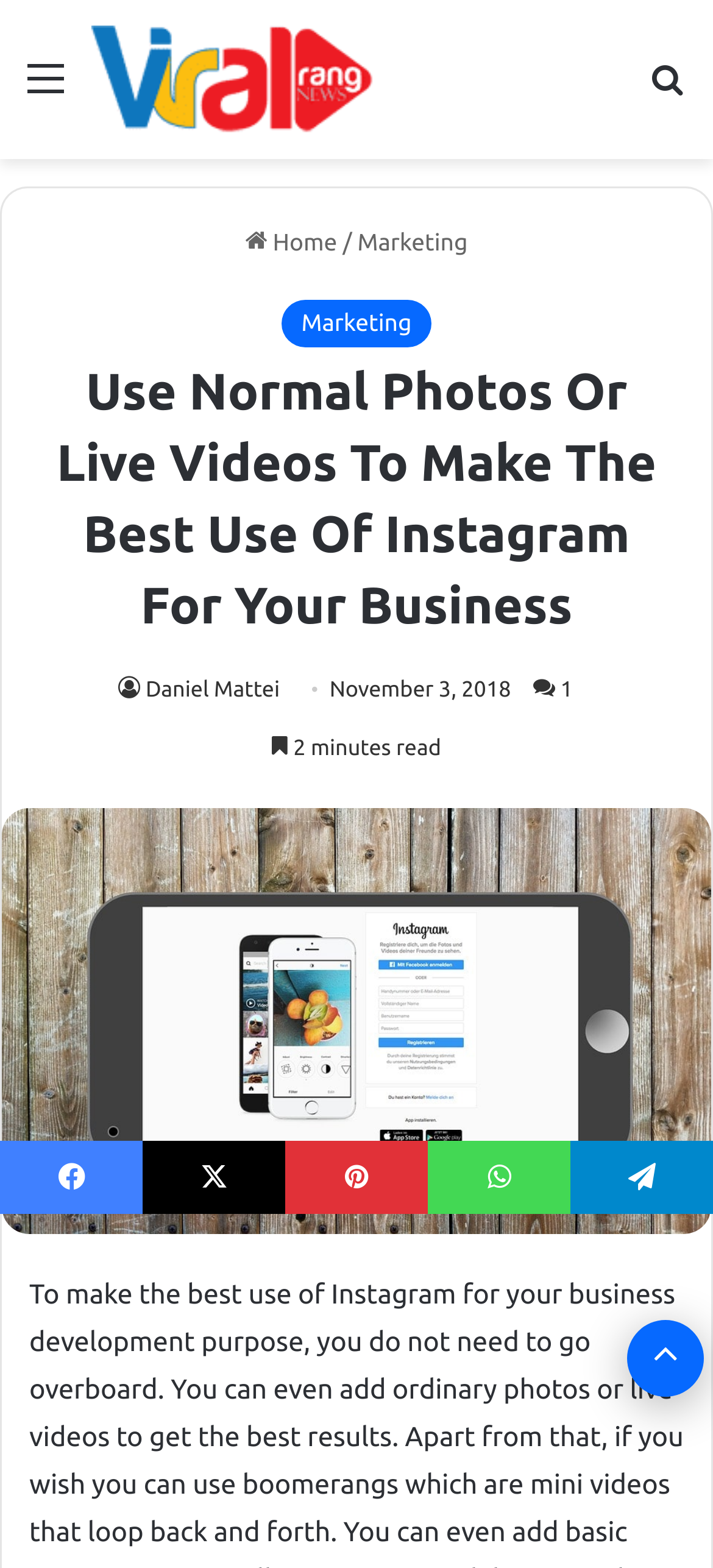Please provide the bounding box coordinates for the element that needs to be clicked to perform the instruction: "visit the gallery". The coordinates must consist of four float numbers between 0 and 1, formatted as [left, top, right, bottom].

None